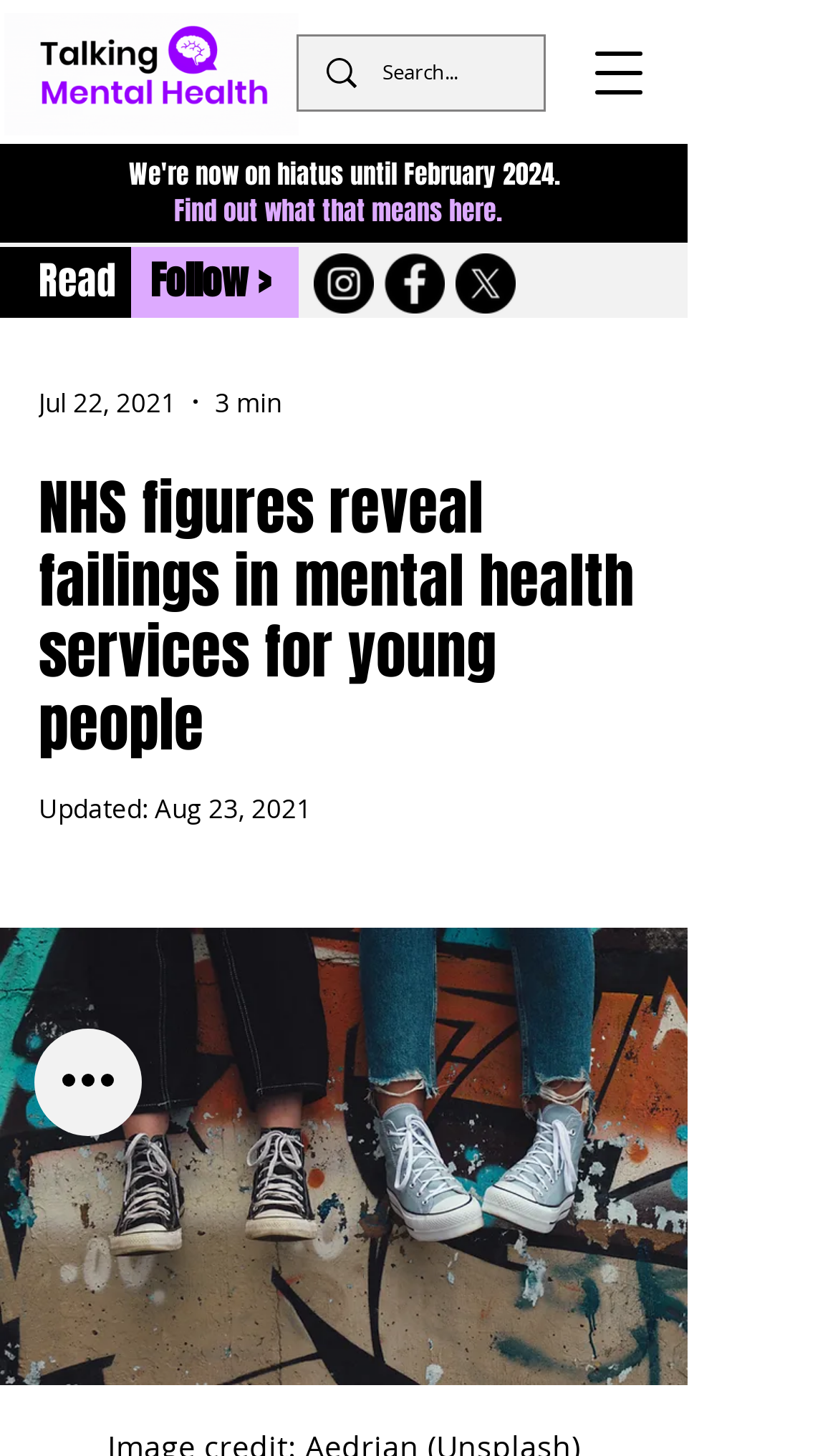Reply to the question with a single word or phrase:
What is the logo of the website?

TMH